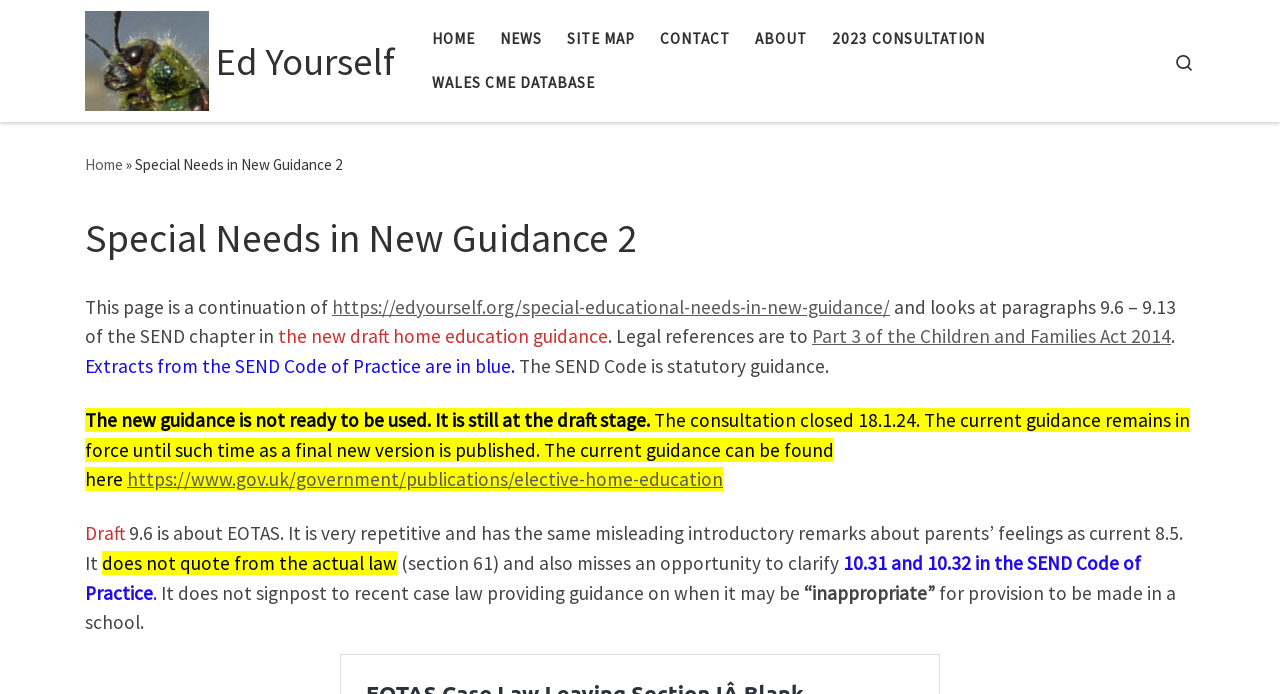Based on the element description: "About", identify the bounding box coordinates for this UI element. The coordinates must be four float numbers between 0 and 1, listed as [left, top, right, bottom].

[0.585, 0.025, 0.635, 0.088]